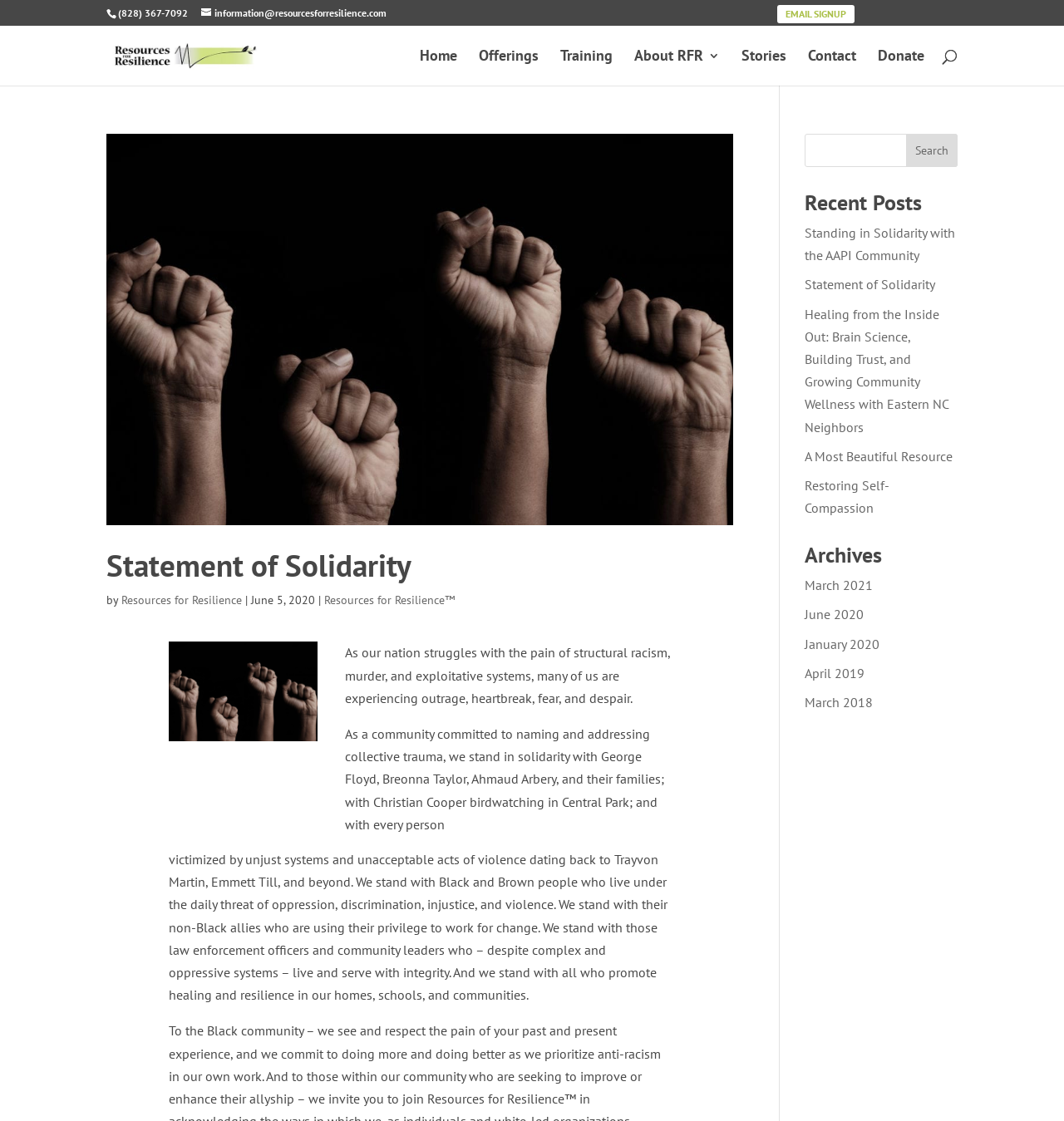Please locate the bounding box coordinates of the element that should be clicked to achieve the given instruction: "search for resources".

[0.1, 0.023, 0.9, 0.024]